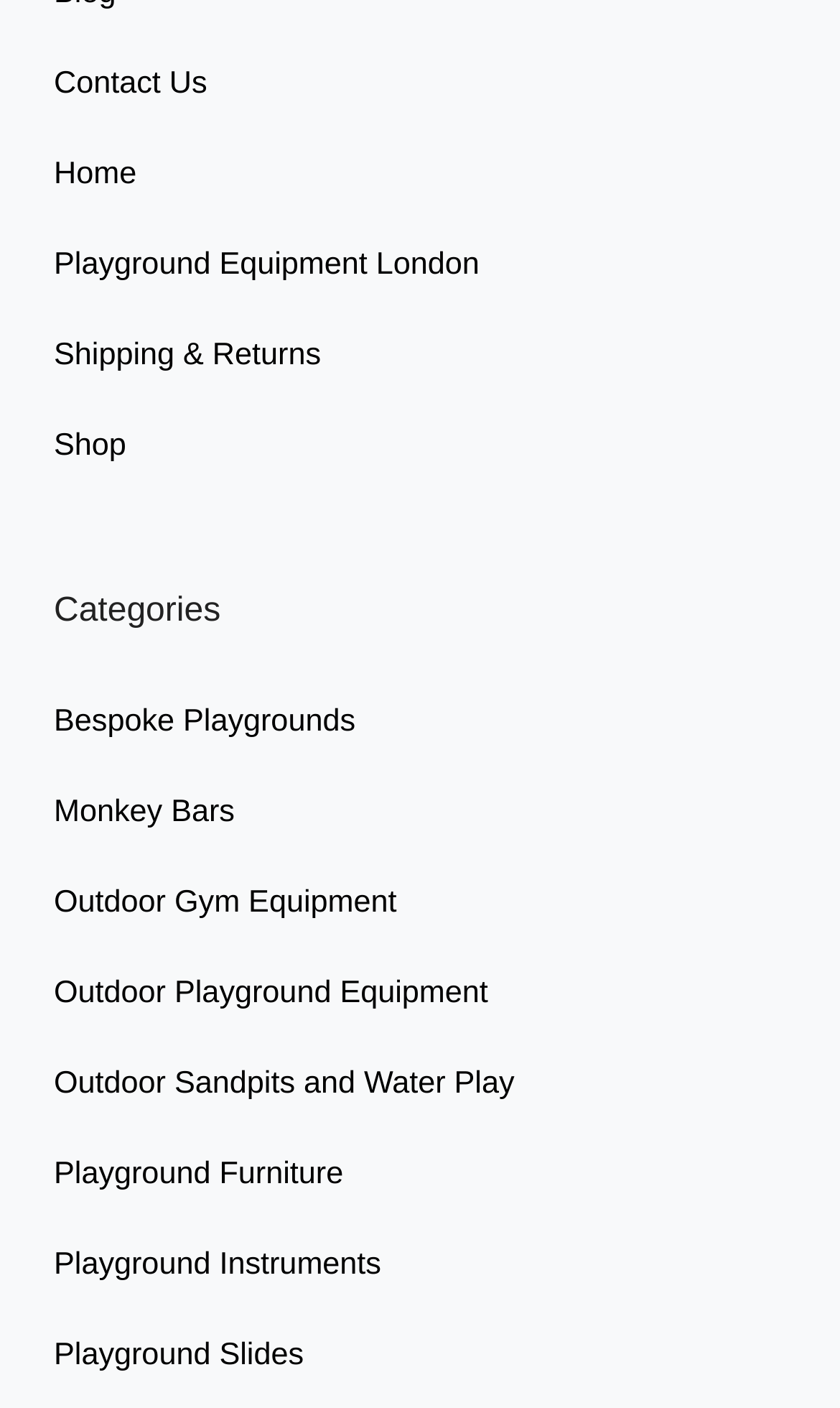Please specify the bounding box coordinates in the format (top-left x, top-left y, bottom-right x, bottom-right y), with all values as floating point numbers between 0 and 1. Identify the bounding box of the UI element described by: Outdoor Sandpits and Water Play

[0.064, 0.715, 0.936, 0.779]